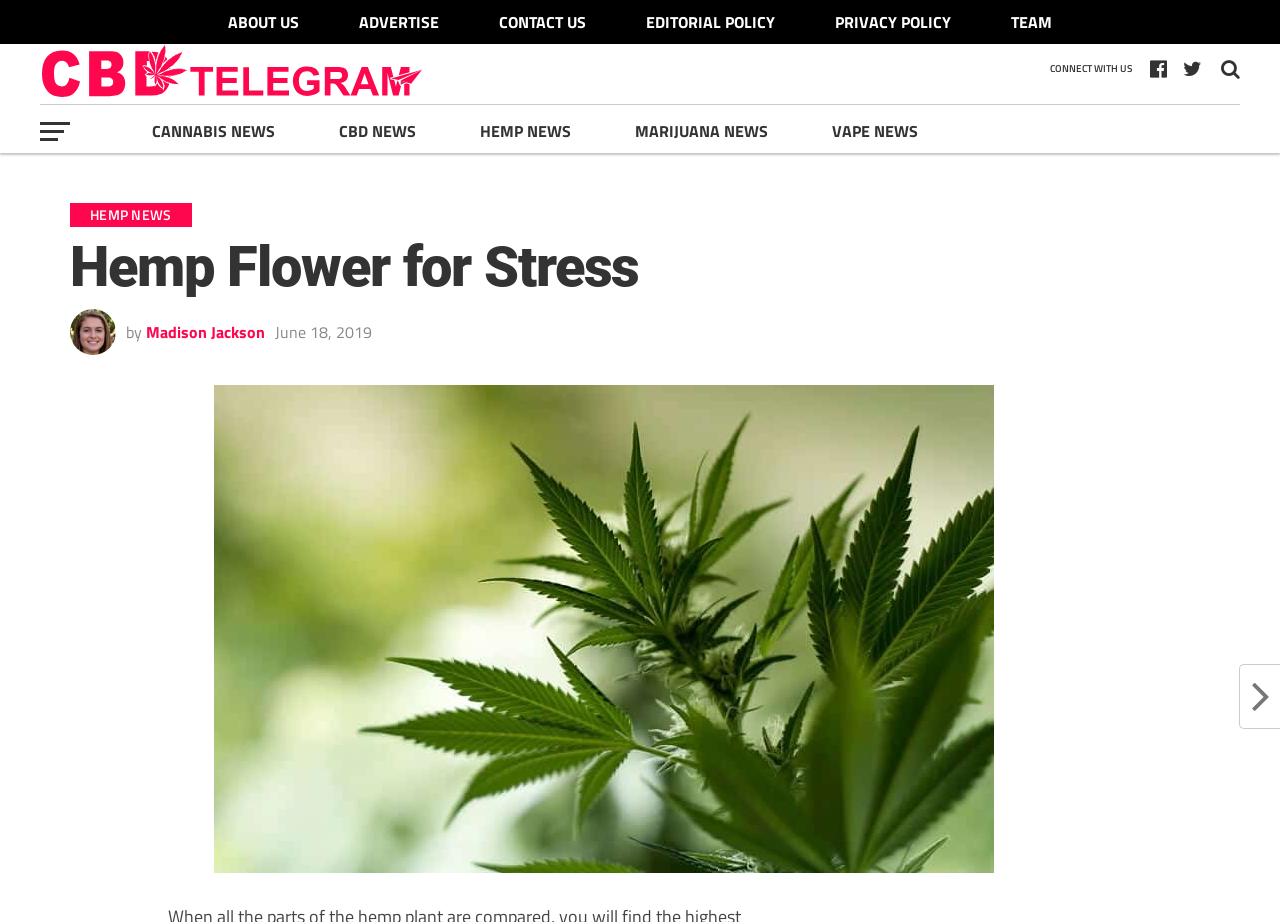What type of news is featured on this webpage?
Provide a detailed and extensive answer to the question.

I found a heading element with the text 'HEMP NEWS' on the webpage, which indicates that the webpage is featuring news related to hemp.